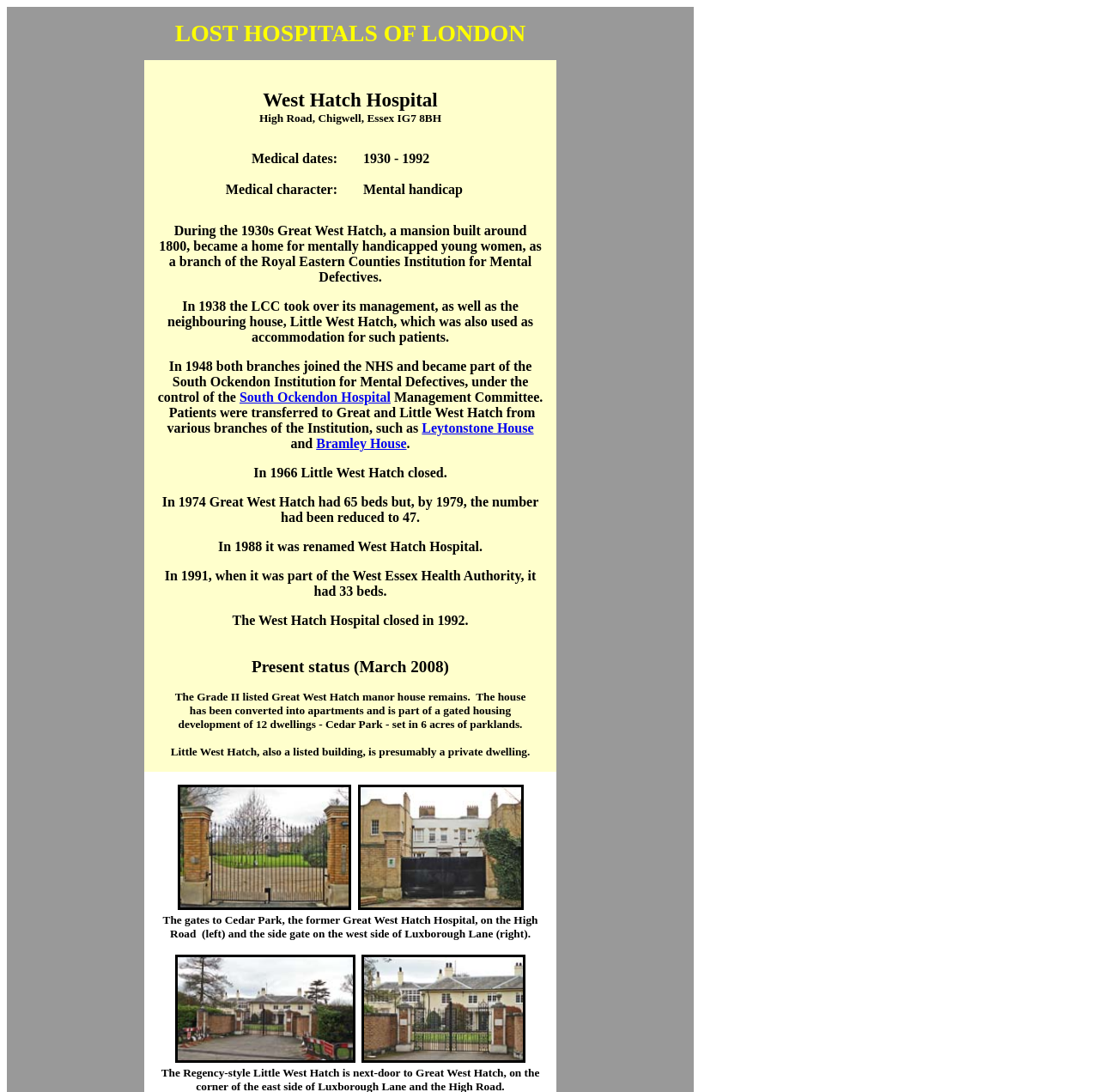How many beds did West Hatch Hospital have in 1991?
Using the details from the image, give an elaborate explanation to answer the question.

I found the answer by reading the text in the LayoutTableCell element, specifically the sentence 'In 1991, when it was part of the West Essex Health Authority, it had 33 beds.' which provides the number of beds in 1991.